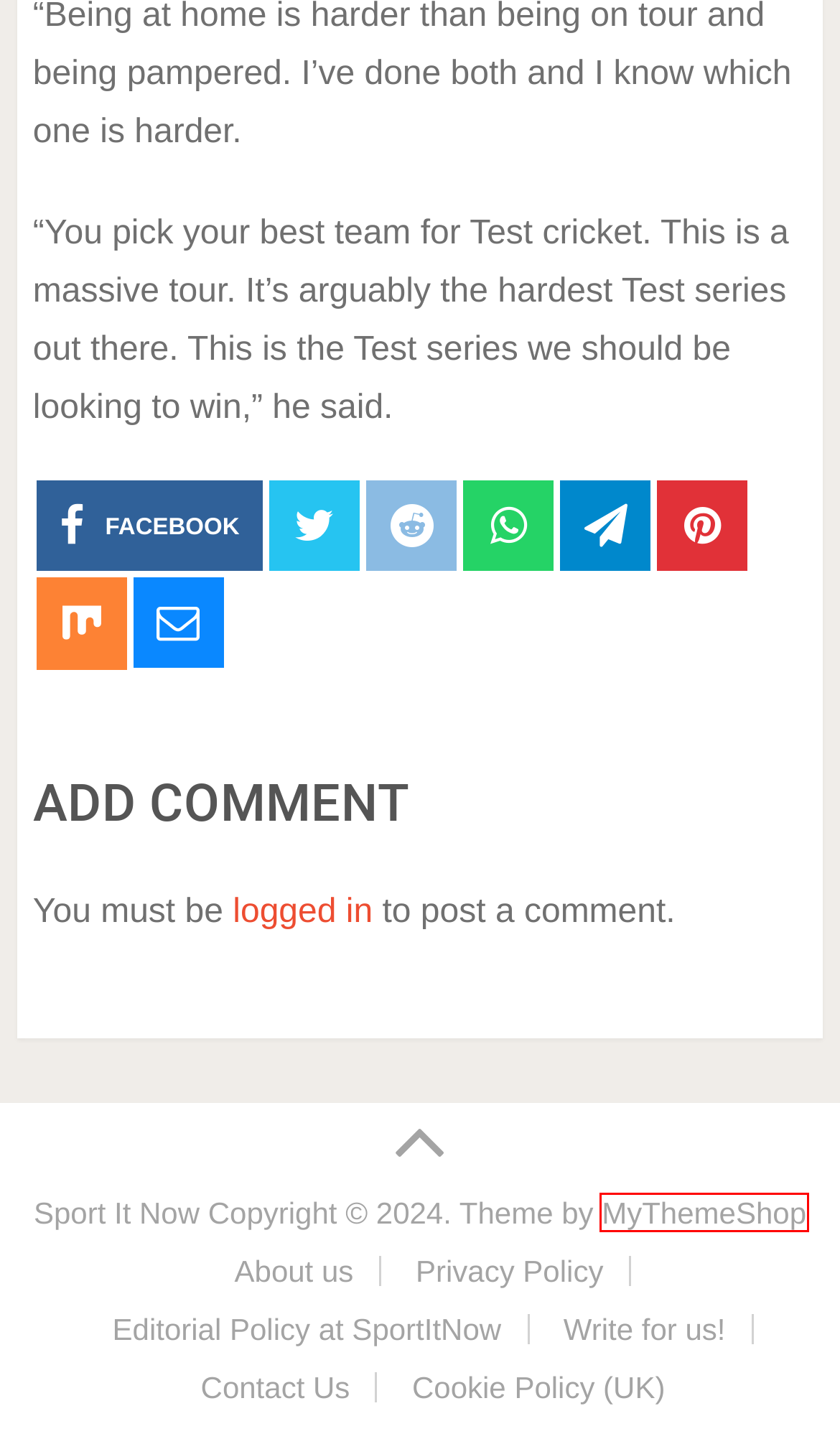Analyze the screenshot of a webpage that features a red rectangle bounding box. Pick the webpage description that best matches the new webpage you would see after clicking on the element within the red bounding box. Here are the candidates:
A. Log In ‹ Sport It Now — WordPress
B. Sport News Company | Sport It Now
C. Private Policy | Sport It Now
D. Cookie Policy (UK) | Sport It Now
E. Premium WordPress Themes and Plugins by MyThemeShop
F. Tennis News | Get Latest 2021 Tennis News & Updates | Sportitnow
G. Editorial Standards Policy | Sport It Now
H. Write for us! | Sport It Now

E